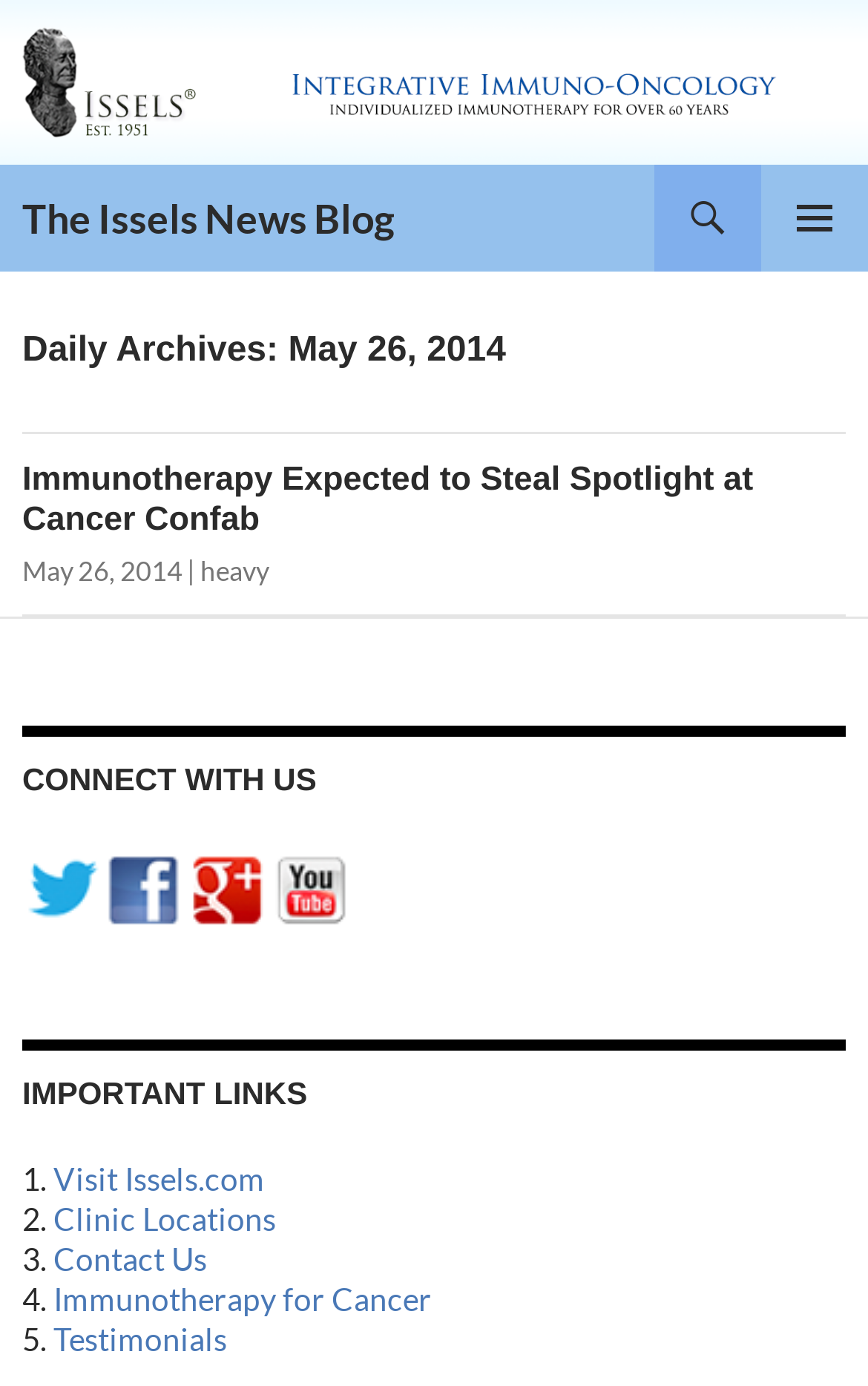Pinpoint the bounding box coordinates of the clickable area necessary to execute the following instruction: "read Immunotherapy Expected to Steal Spotlight at Cancer Confab". The coordinates should be given as four float numbers between 0 and 1, namely [left, top, right, bottom].

[0.026, 0.333, 0.868, 0.389]